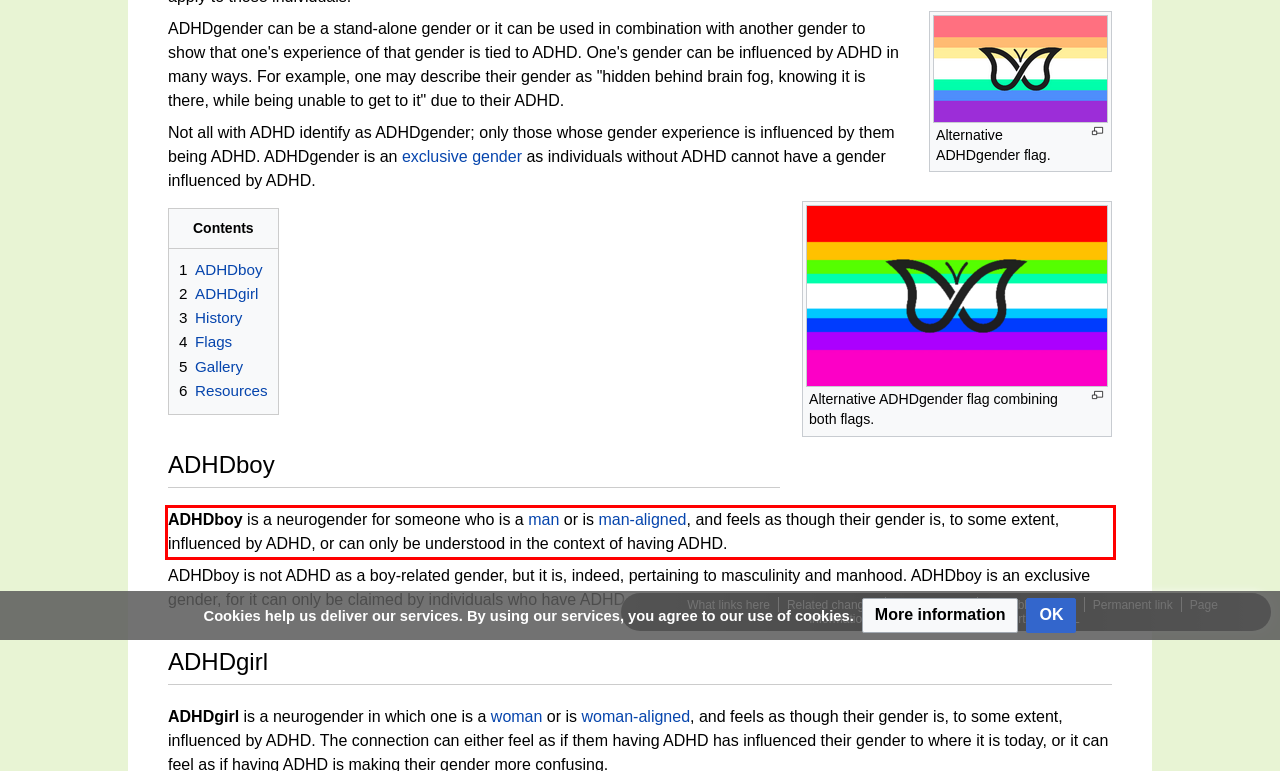Examine the screenshot of the webpage, locate the red bounding box, and perform OCR to extract the text contained within it.

ADHDboy is a neurogender for someone who is a man or is man-aligned, and feels as though their gender is, to some extent, influenced by ADHD, or can only be understood in the context of having ADHD.